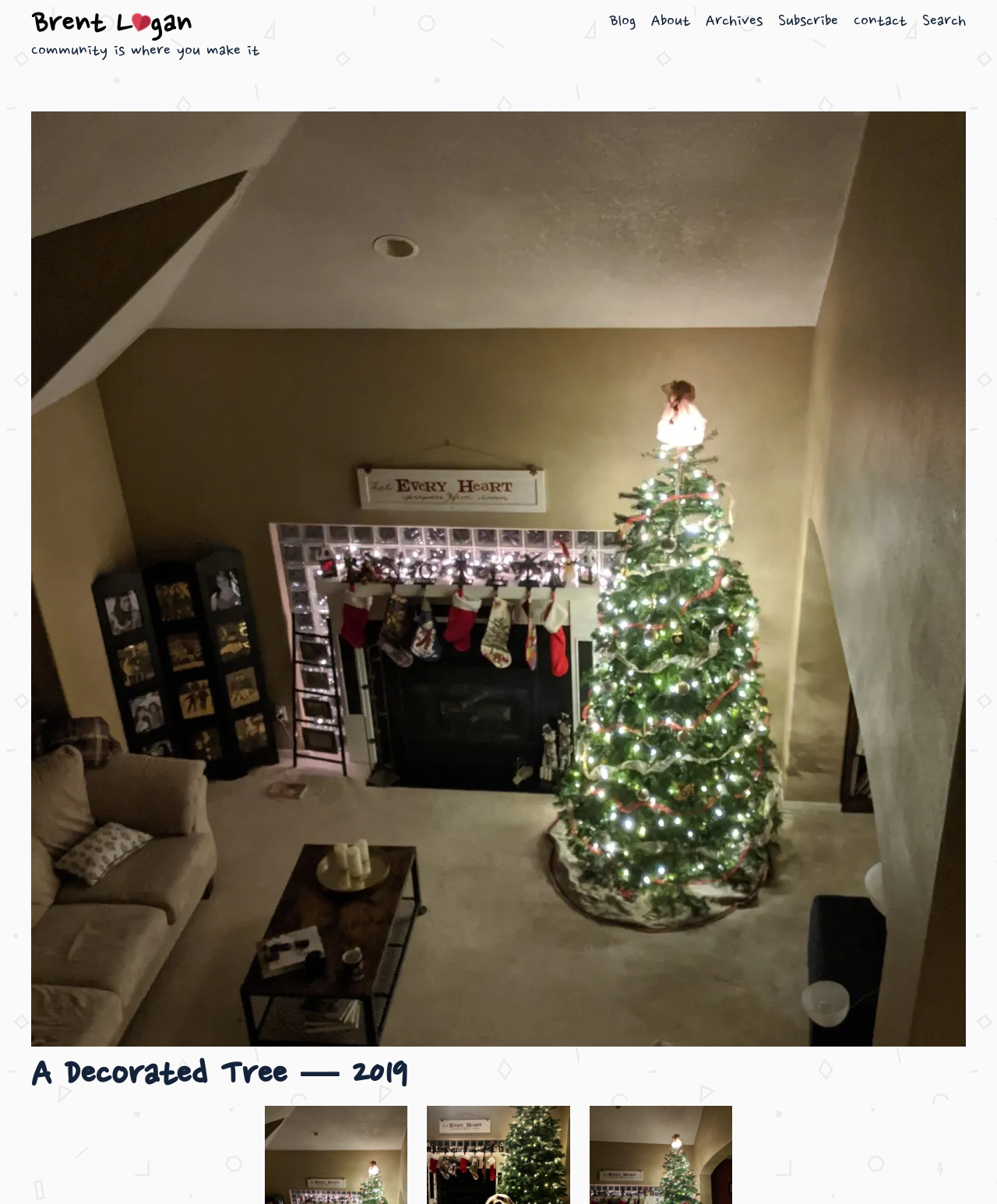What is the text above the image?
Provide an in-depth and detailed answer to the question.

I looked for the StaticText element above the image element and found the text 'Community is where you make it'.